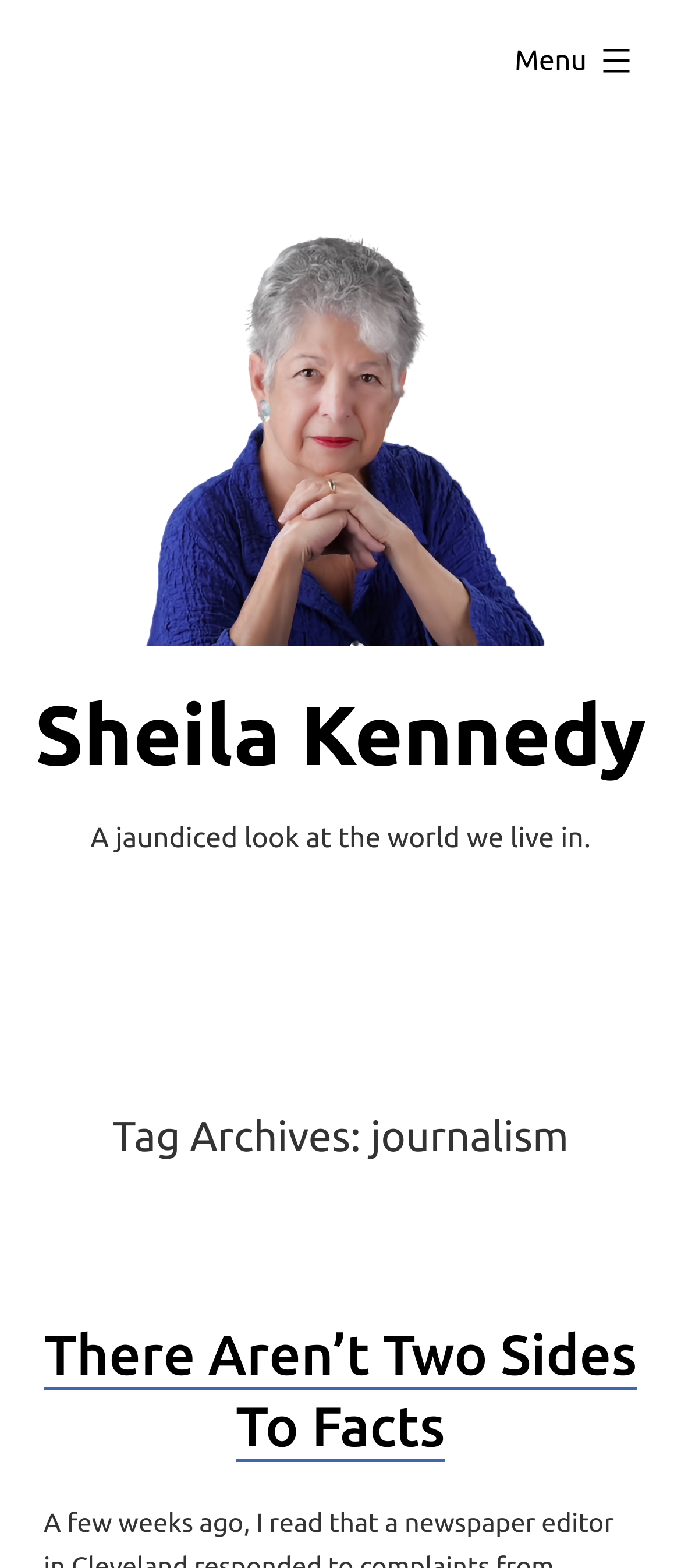What is the tag archive about?
Provide a detailed answer to the question using information from the image.

The tag archive is about 'journalism', which can be found in the heading 'Tag Archives: journalism' on the webpage.